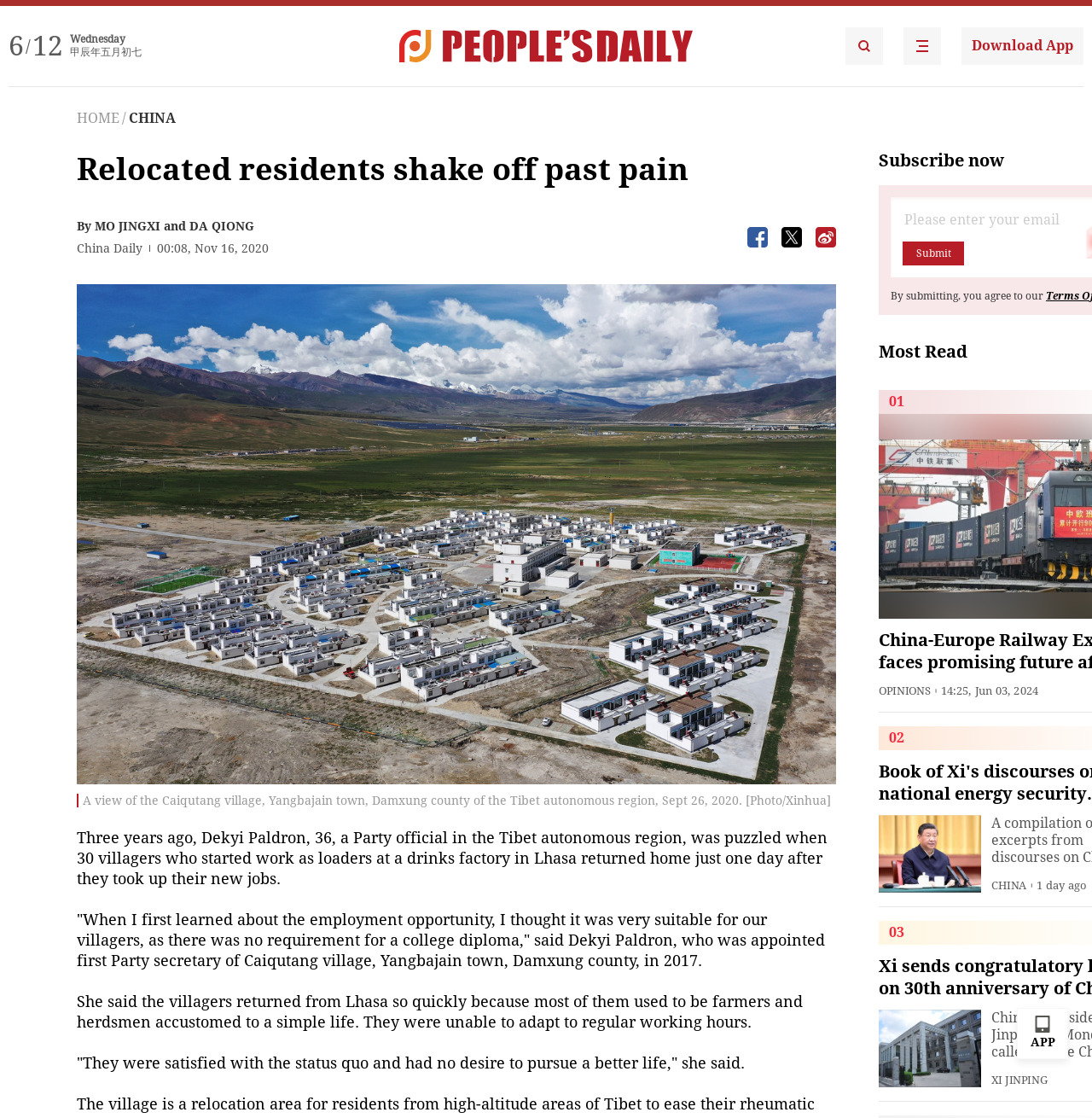What is the name of the person mentioned in the article?
Based on the image, please offer an in-depth response to the question.

I found the name of the person by reading the text 'Three years ago, Dekyi Paldron, 36, a Party official in the Tibet autonomous region, was puzzled when 30 villagers who started work as loaders at a drinks factory in Lhasa returned home just one day after they took up their new jobs.' which is the first paragraph of the article.